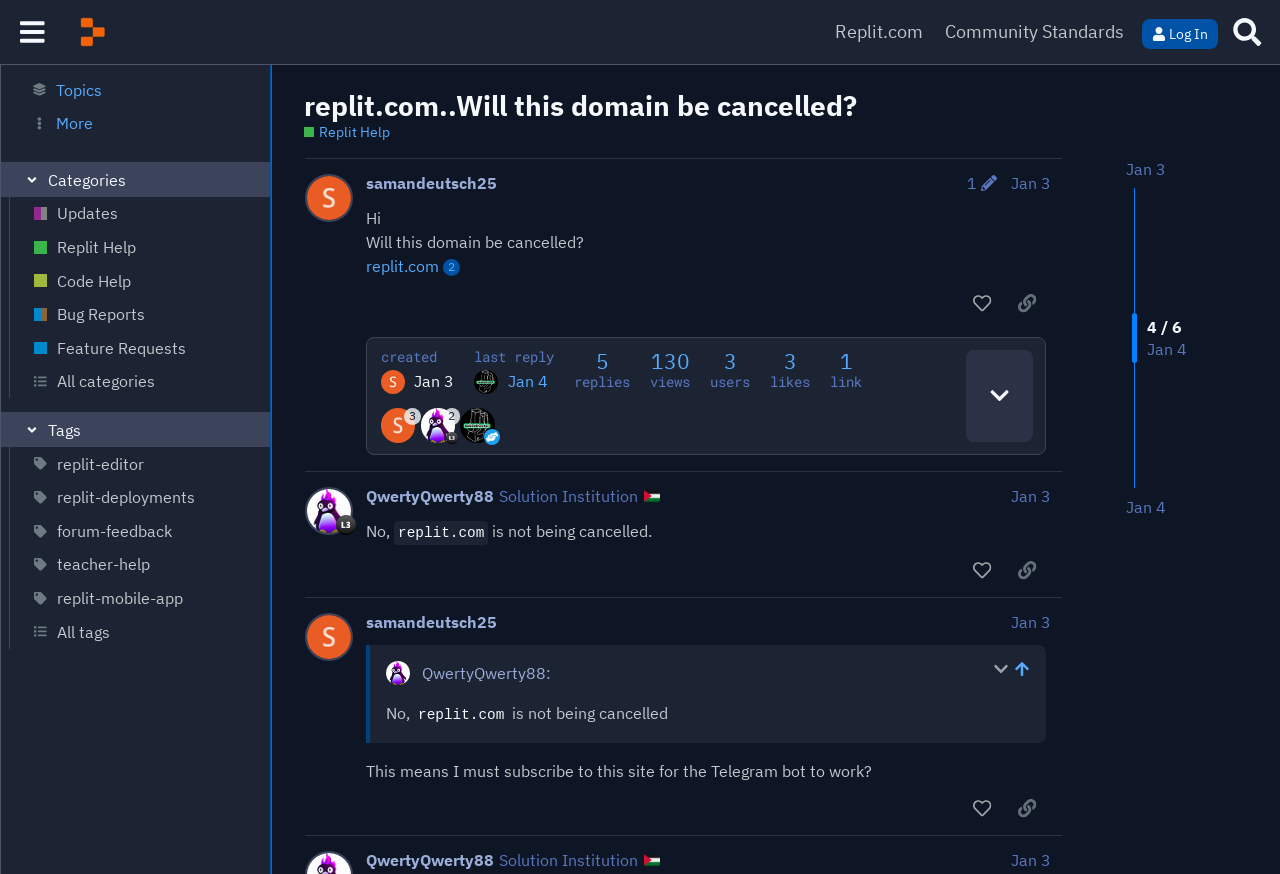Provide an in-depth caption for the contents of the webpage.

This webpage appears to be a help forum or discussion board on the Replit platform. At the top, there is a header section with a button to expand or collapse the sidebar, a link to "Replit Ask", and a link to "Replit.com". To the right of these links, there are buttons for logging in and searching.

Below the header section, there is a list of links to various topics, including "Updates", "Replit Help", "Code Help", and "Bug Reports". These links are arranged in a vertical column on the left side of the page.

The main content area of the page is dominated by a discussion thread. The thread is titled "Will this domain be cancelled?" and has a heading that spans most of the width of the page. Below the heading, there is a link to the original post, which is followed by a brief summary of the post's content.

The original post itself is displayed below the summary, and it contains a short message asking if a domain will be cancelled. The post includes a link to "replit.com" and has several buttons and links associated with it, including options to like the post, copy a link to the post, and view the post's edit history.

Below the original post, there are several other posts and replies, each with their own set of buttons and links. The posts are arranged in a vertical column, with the most recent replies at the bottom. Each post includes information about the user who made the post, the date and time of the post, and the number of likes and views the post has received.

Throughout the page, there are several images and icons, including a logo for Replit and various buttons and icons for liking, replying, and editing posts.